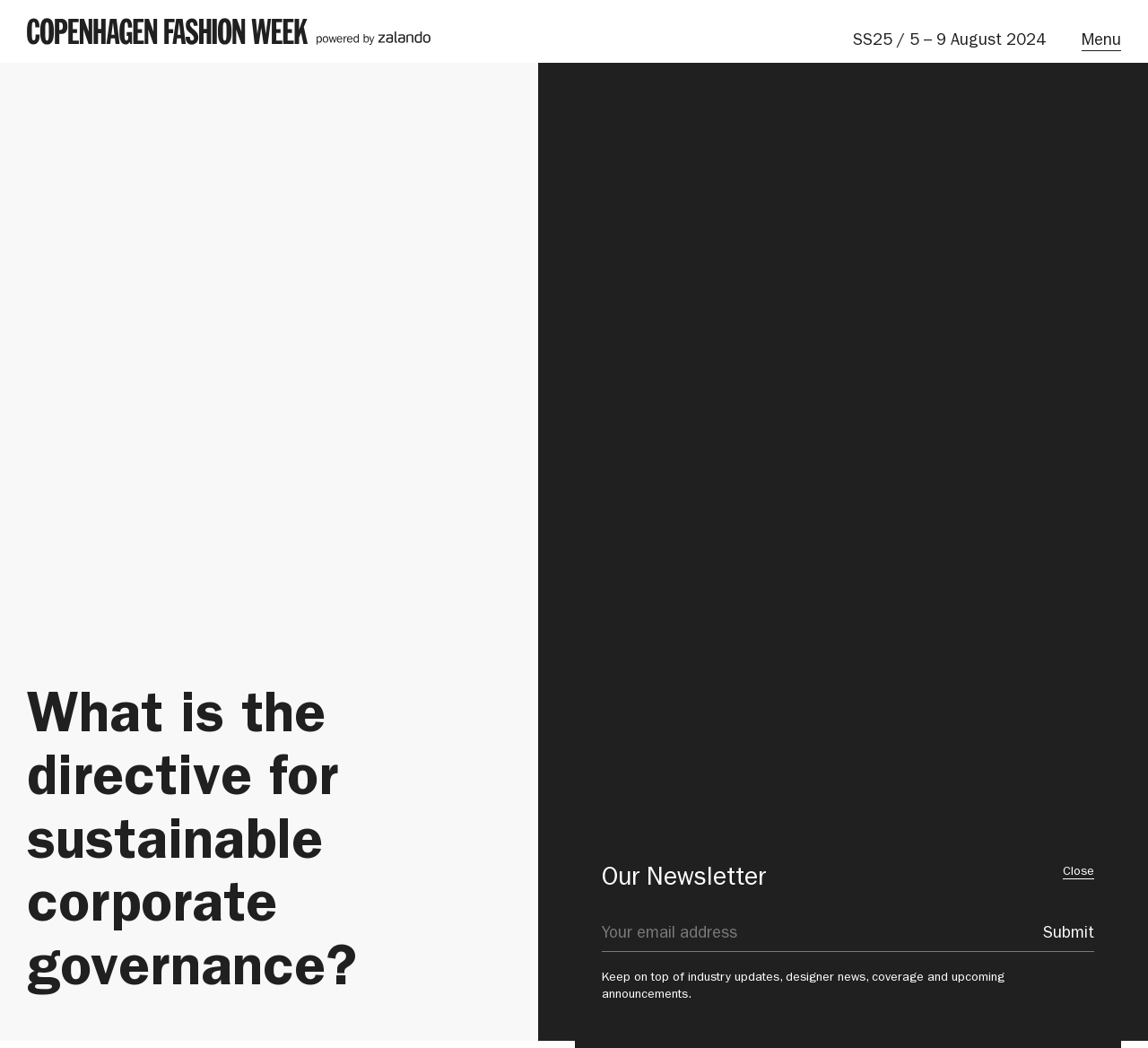Please find the bounding box for the UI element described by: "Close".

[0.926, 0.825, 0.953, 0.841]